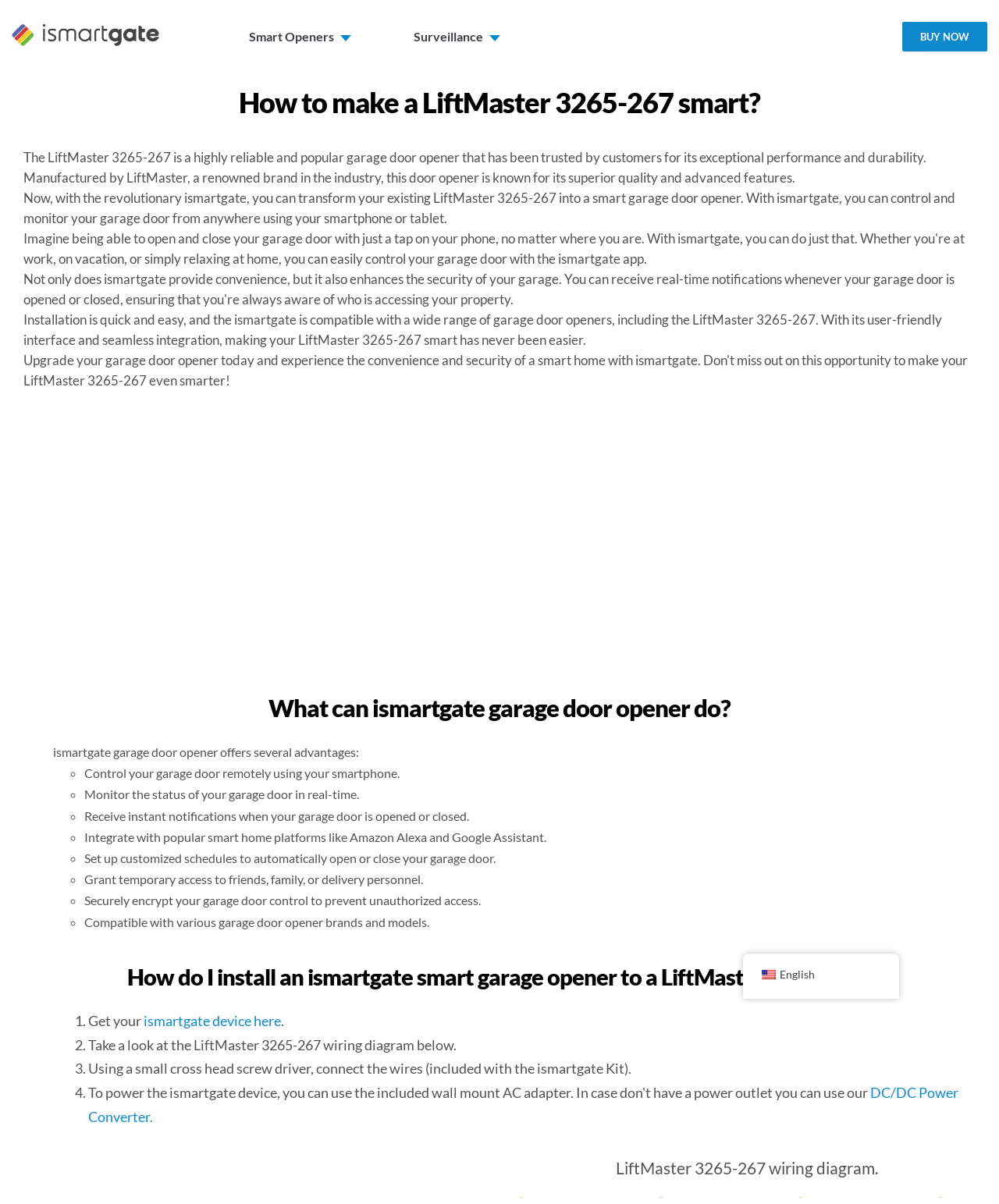What is the purpose of the image on the webpage?
Please craft a detailed and exhaustive response to the question.

The image on the webpage is showcasing a smart garage door opener, which is the result of installing ismartgate on an existing garage door opener, highlighting the benefits of making a garage door opener smart.